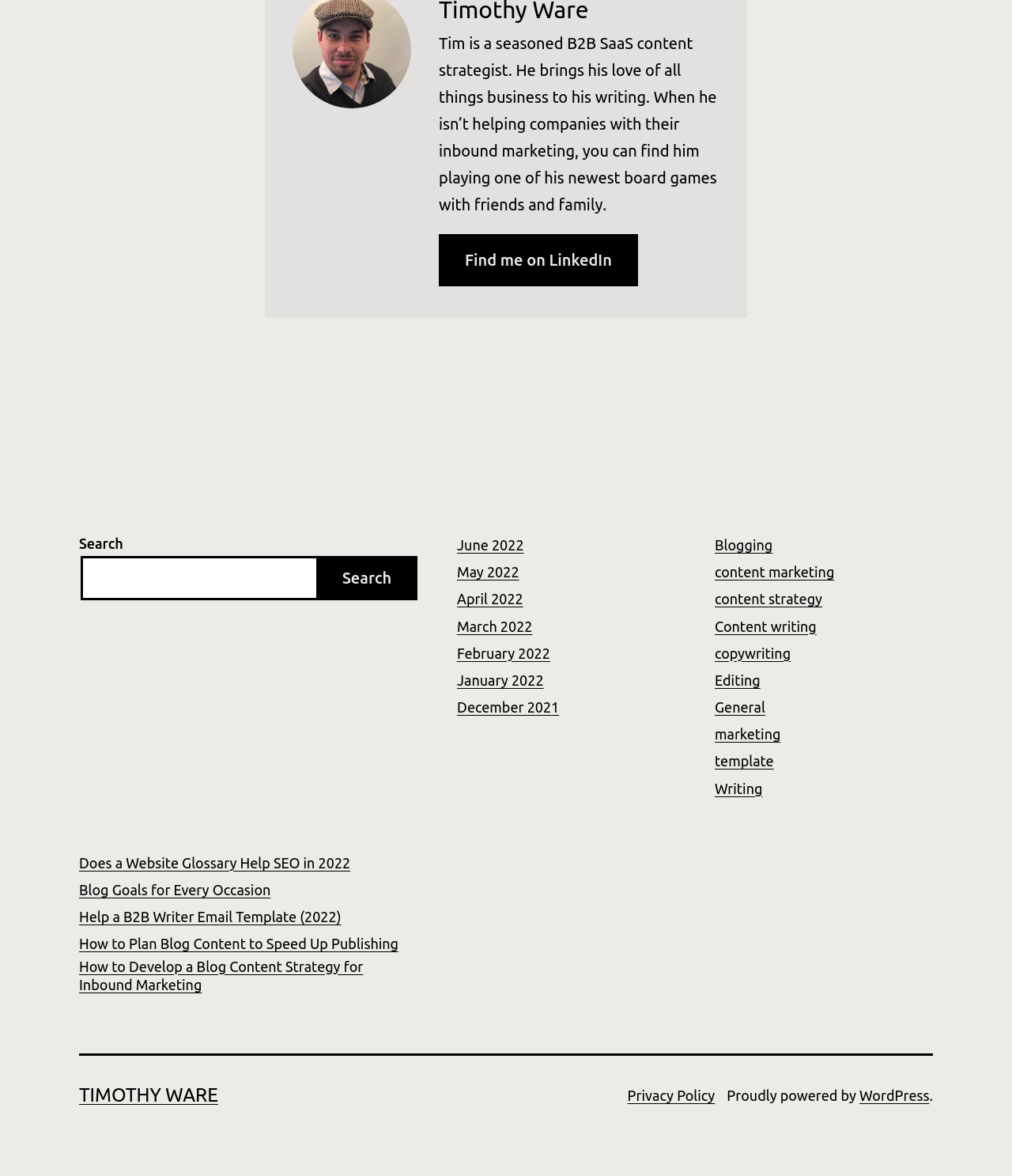Indicate the bounding box coordinates of the clickable region to achieve the following instruction: "Search for something."

[0.078, 0.472, 0.315, 0.511]